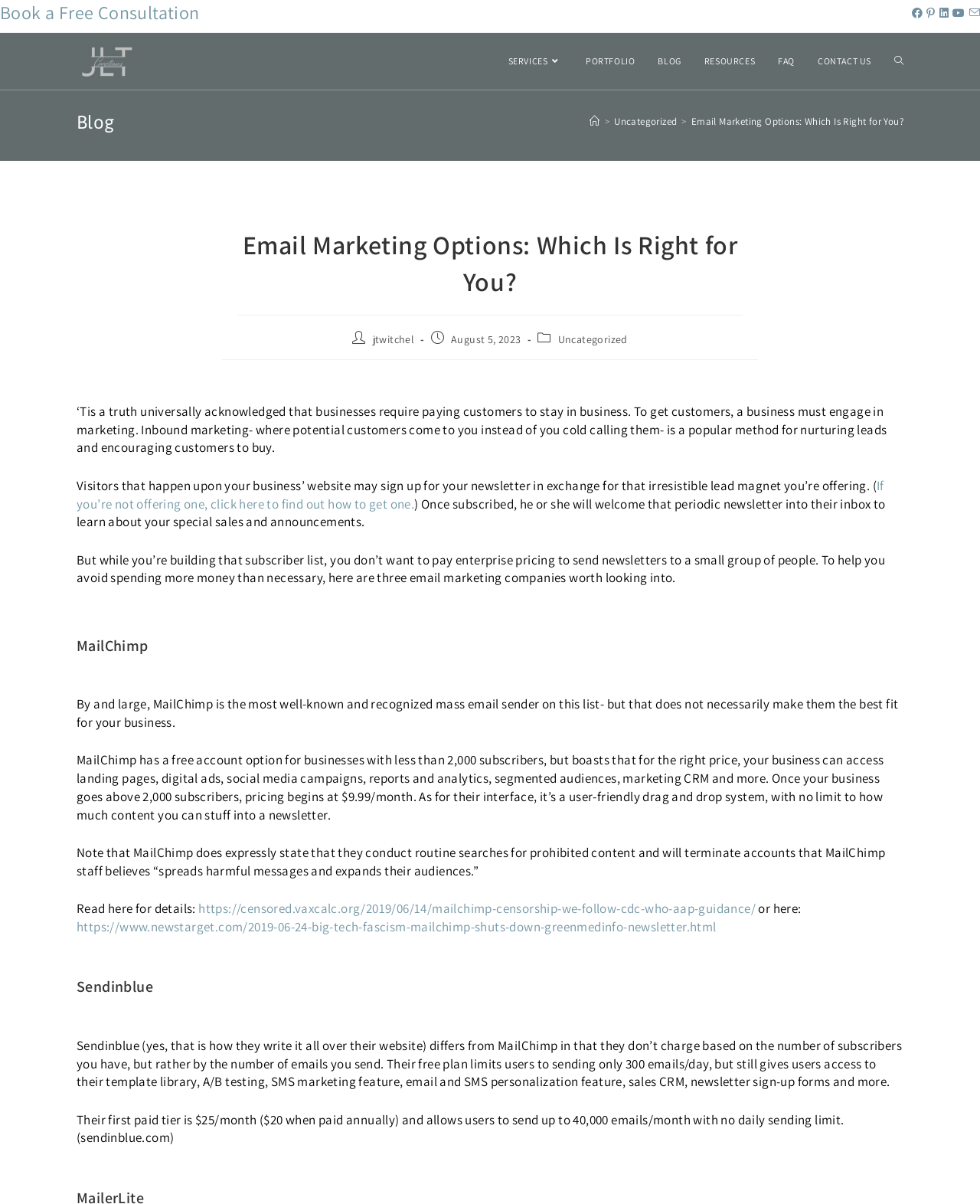Locate the bounding box coordinates of the element that should be clicked to execute the following instruction: "Visit Facebook page".

[0.93, 0.004, 0.946, 0.017]